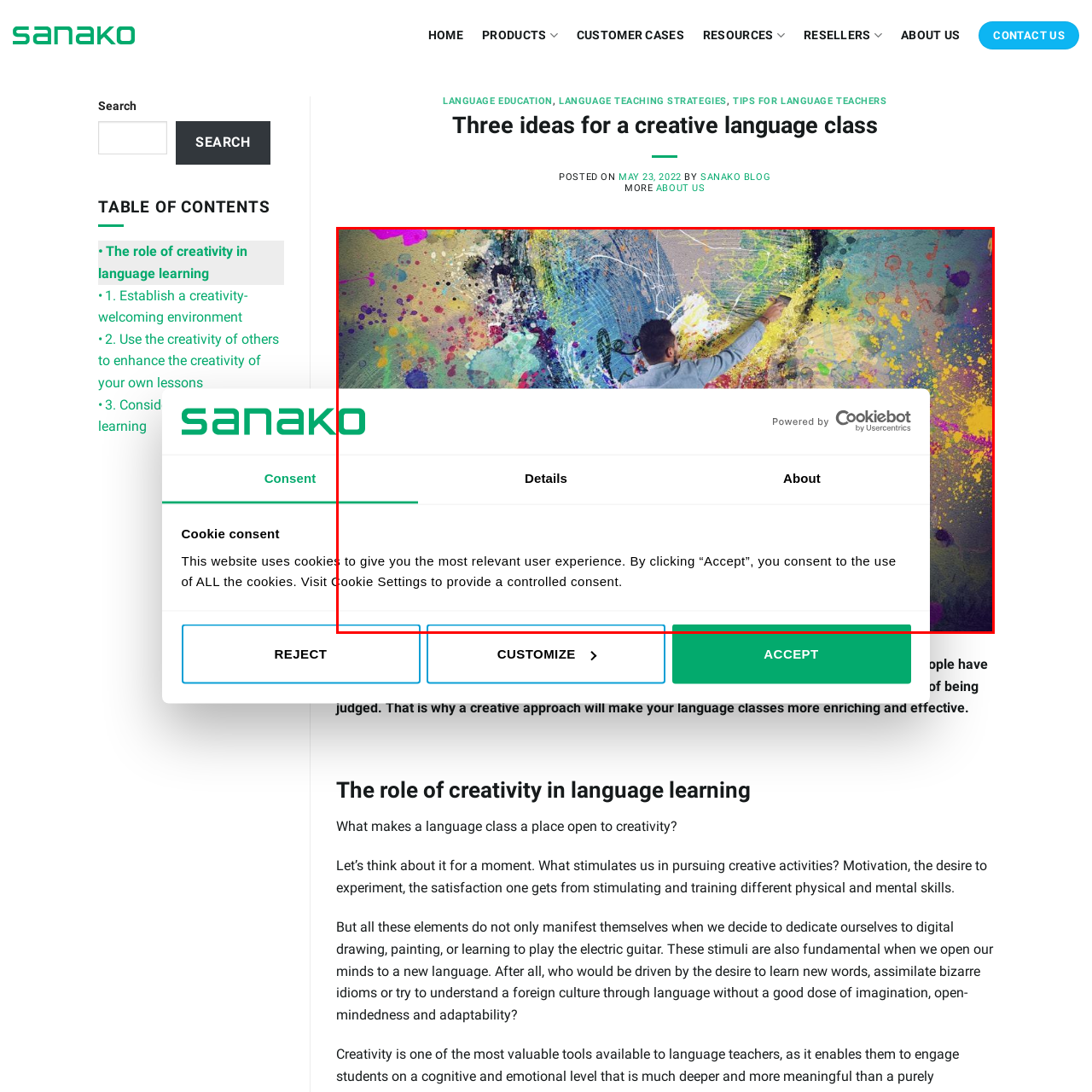Describe extensively the image that is situated inside the red border.

The image vividly captures a young boy engaged in a creative activity, illustrating the essence of creativity linked to learning. Set against a vibrant backdrop filled with colorful splashes, he is in the process of painting on a large surface, showcasing an atmosphere that encourages artistic exploration and expression. This visual representation aligns with the theme of the accompanying article, which discusses "Three ideas for a creative language class," highlighting the significant relationship between creativity and learning. It emphasizes how fostering an environment where students can experiment and express their curiosity can enrich their educational experiences. The lively colors and dynamic composition not only convey the joy of creativity but also suggest a hands-on approach to teaching language, underlining the importance of imagination and adaptability in learning processes.